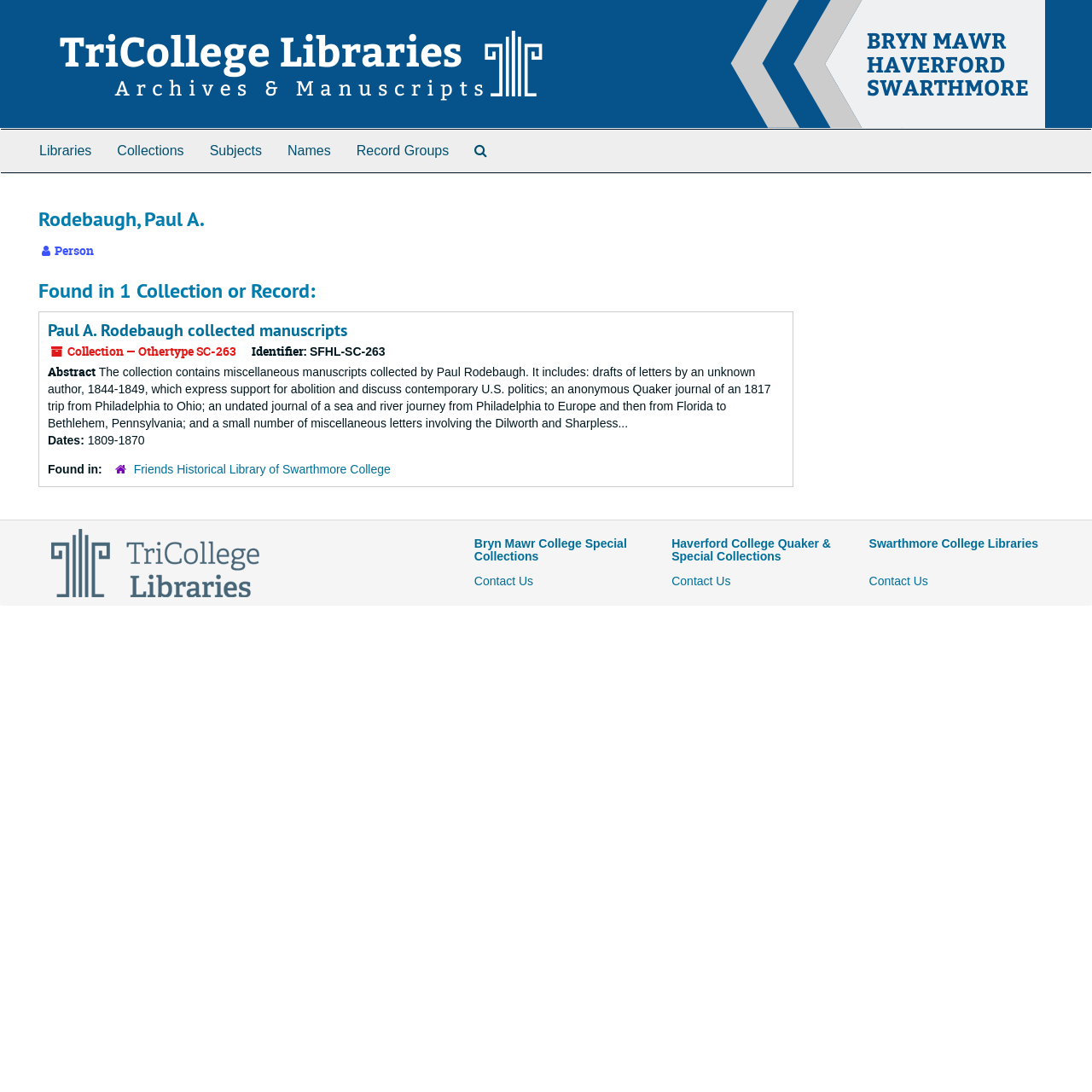What is the date range of the collection?
Please provide a single word or phrase answer based on the image.

1809-1870